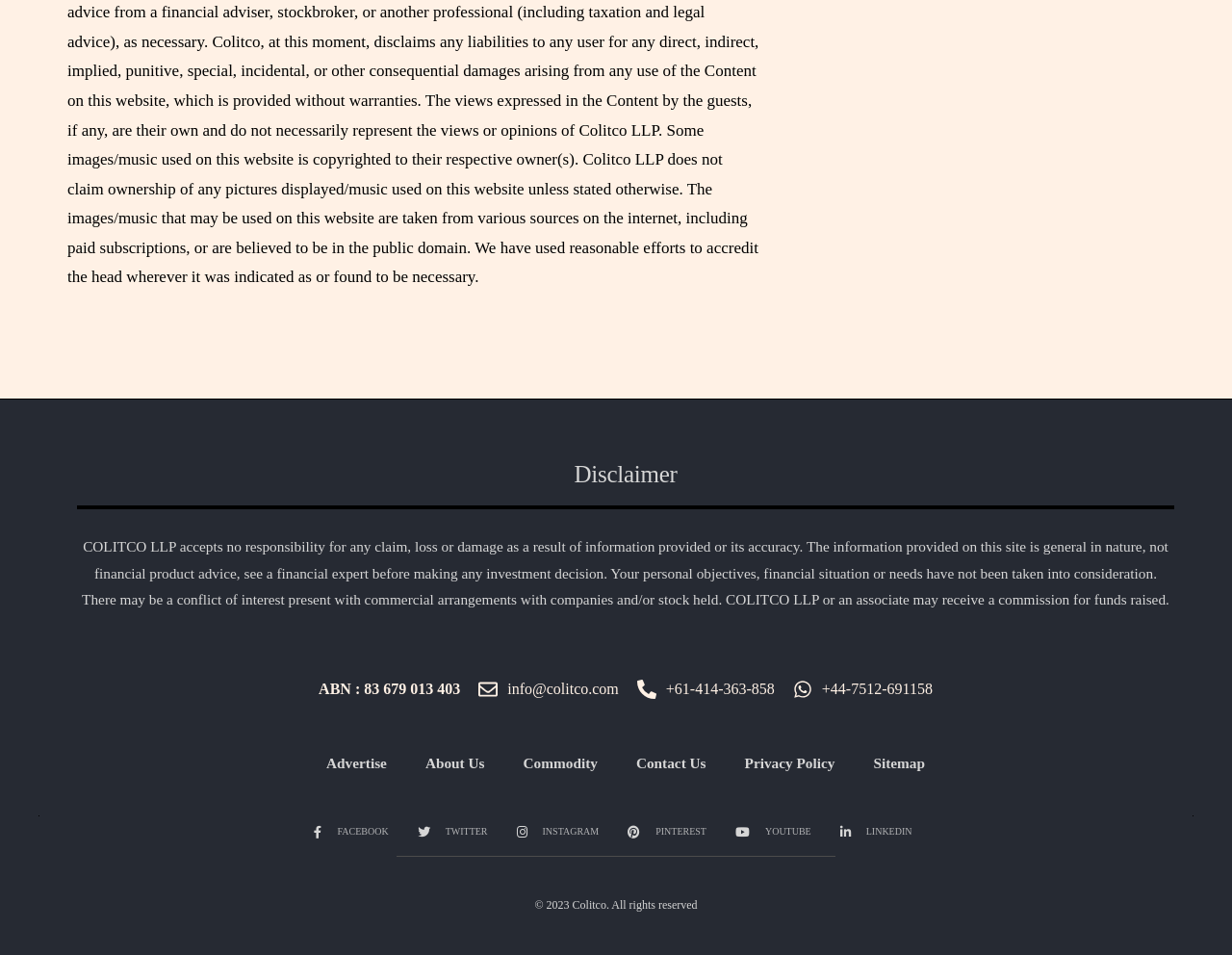Use a single word or phrase to answer the question: What is the company's disclaimer about?

Information accuracy